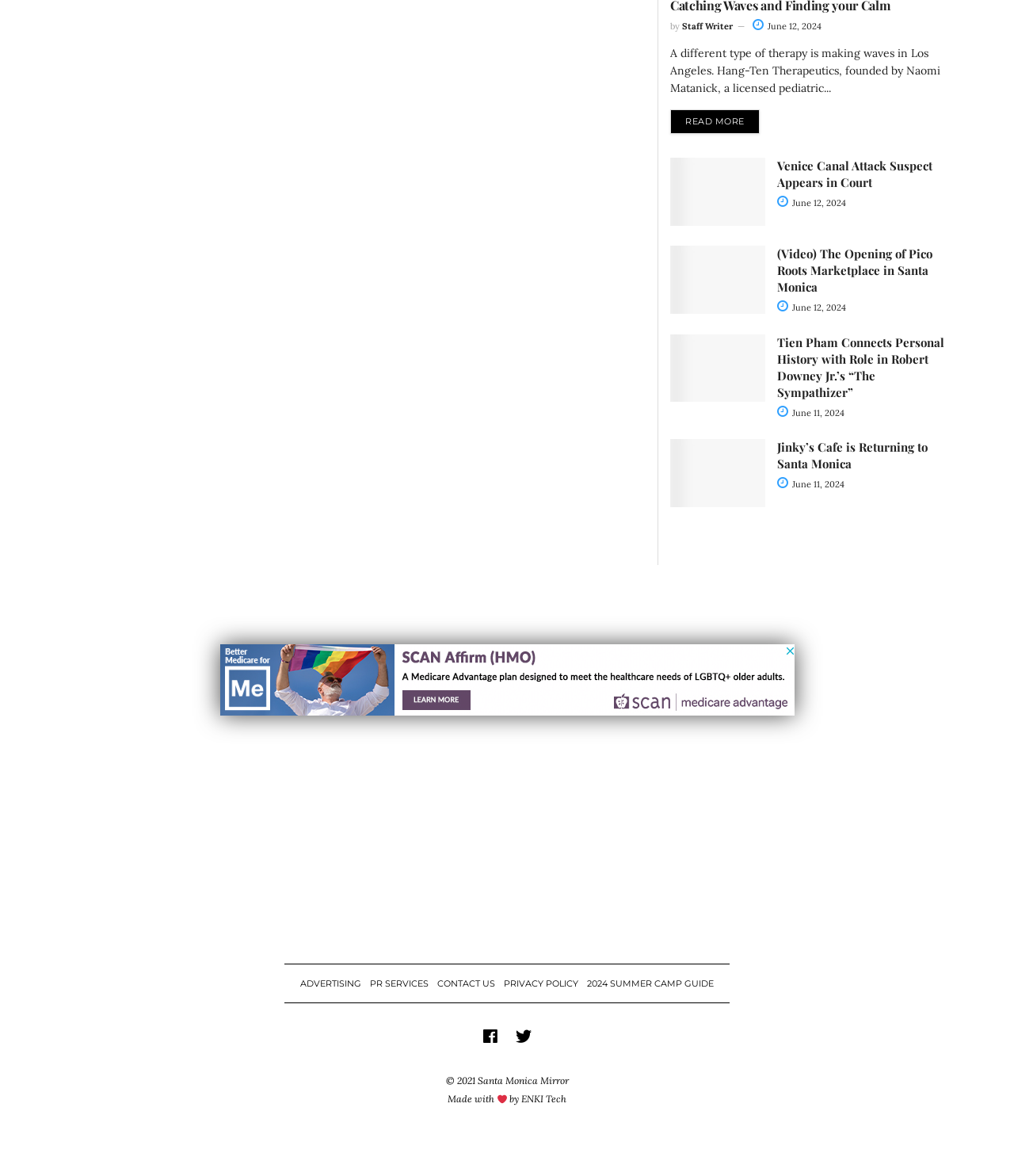Given the following UI element description: "parent_node: Economy title="back to top"", find the bounding box coordinates in the webpage screenshot.

None